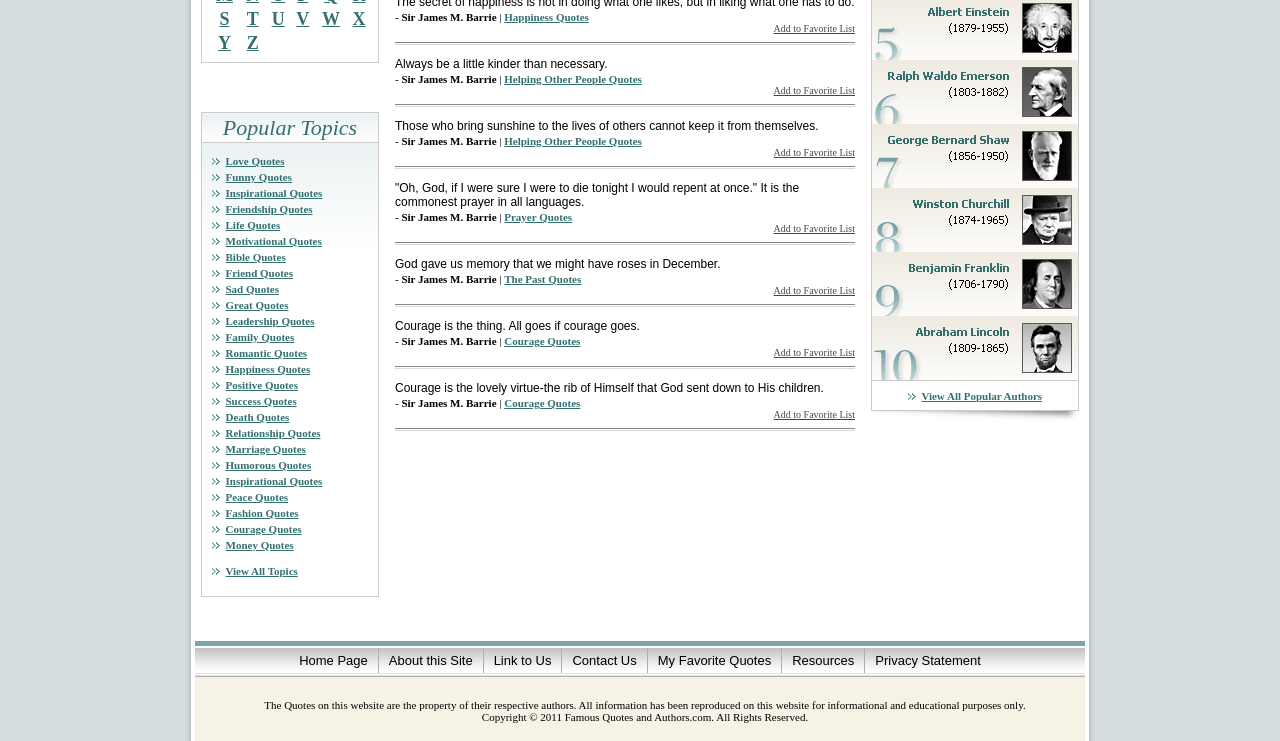Predict the bounding box for the UI component with the following description: "Resources".

[0.619, 0.881, 0.667, 0.901]